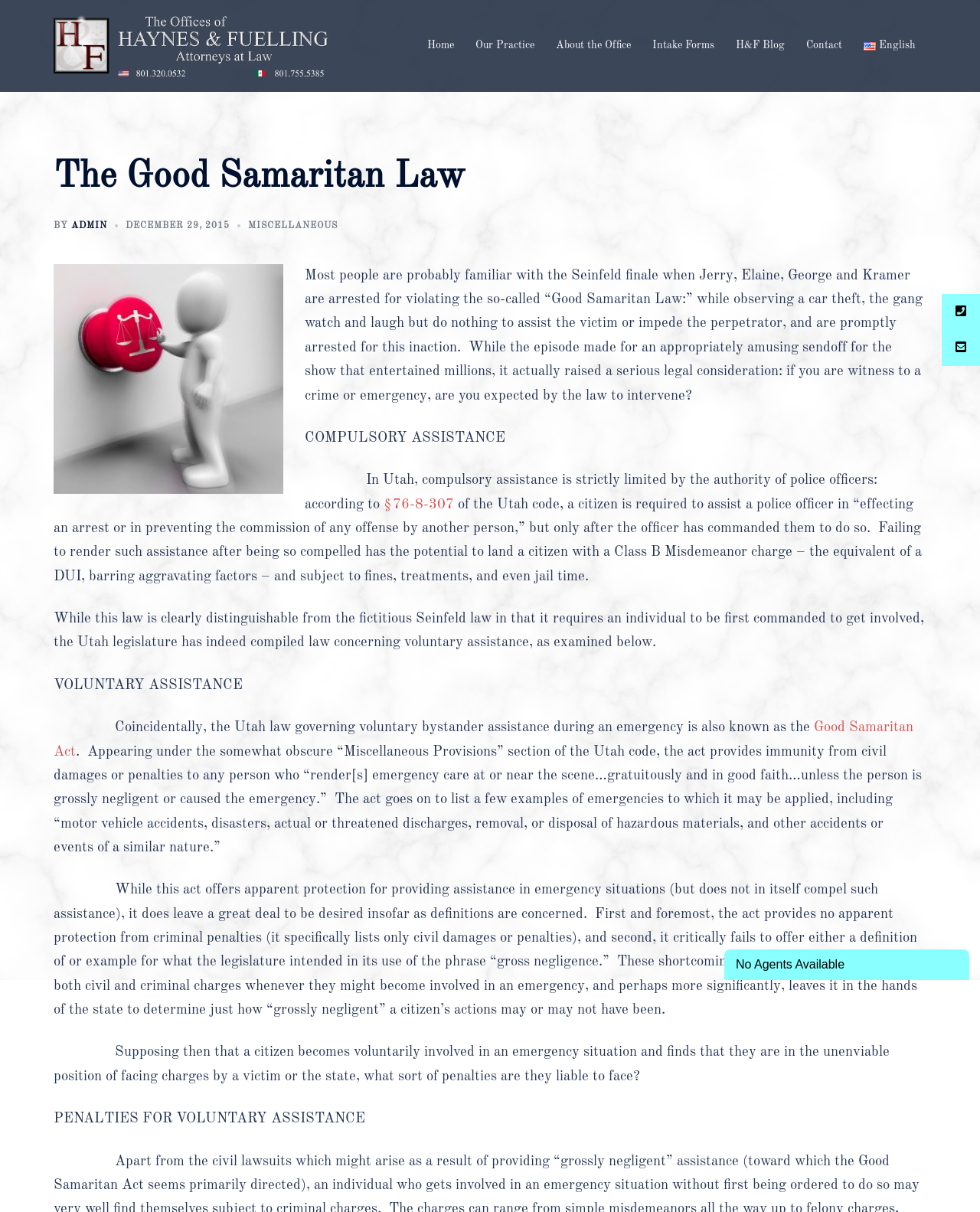Locate the bounding box coordinates of the clickable part needed for the task: "Click the 'Good Samaritan Act' link".

[0.055, 0.595, 0.932, 0.626]